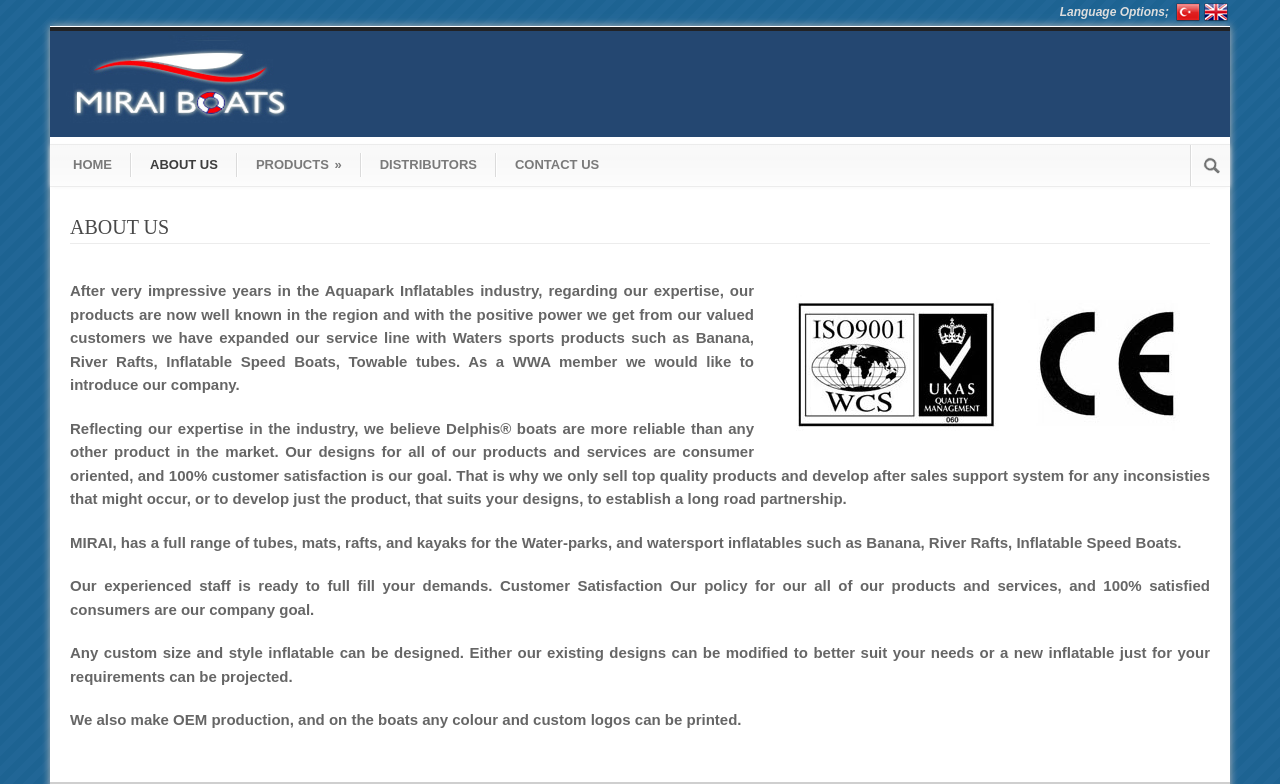Can custom size and style inflatables be designed?
Please respond to the question with a detailed and thorough explanation.

According to the webpage, yes, custom size and style inflatables can be designed, which is mentioned in the text 'Any custom size and style inflatable can be designed. Either our existing designs can be modified to better suit your needs or a new inflatable just for your requirements can be projected.'